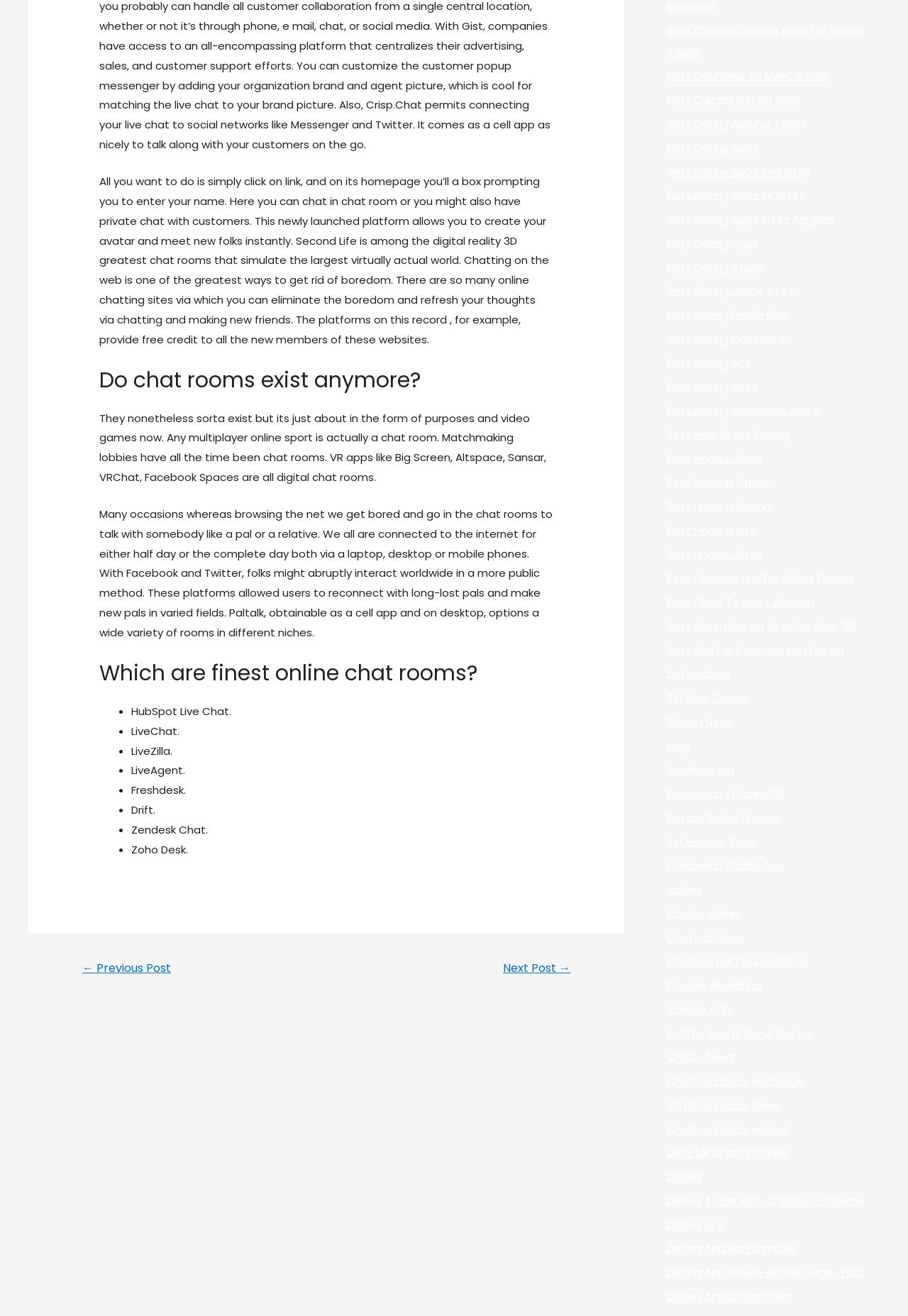What is the benefit of online chat rooms?
Answer briefly with a single word or phrase based on the image.

Eliminate boredom and refresh thoughts